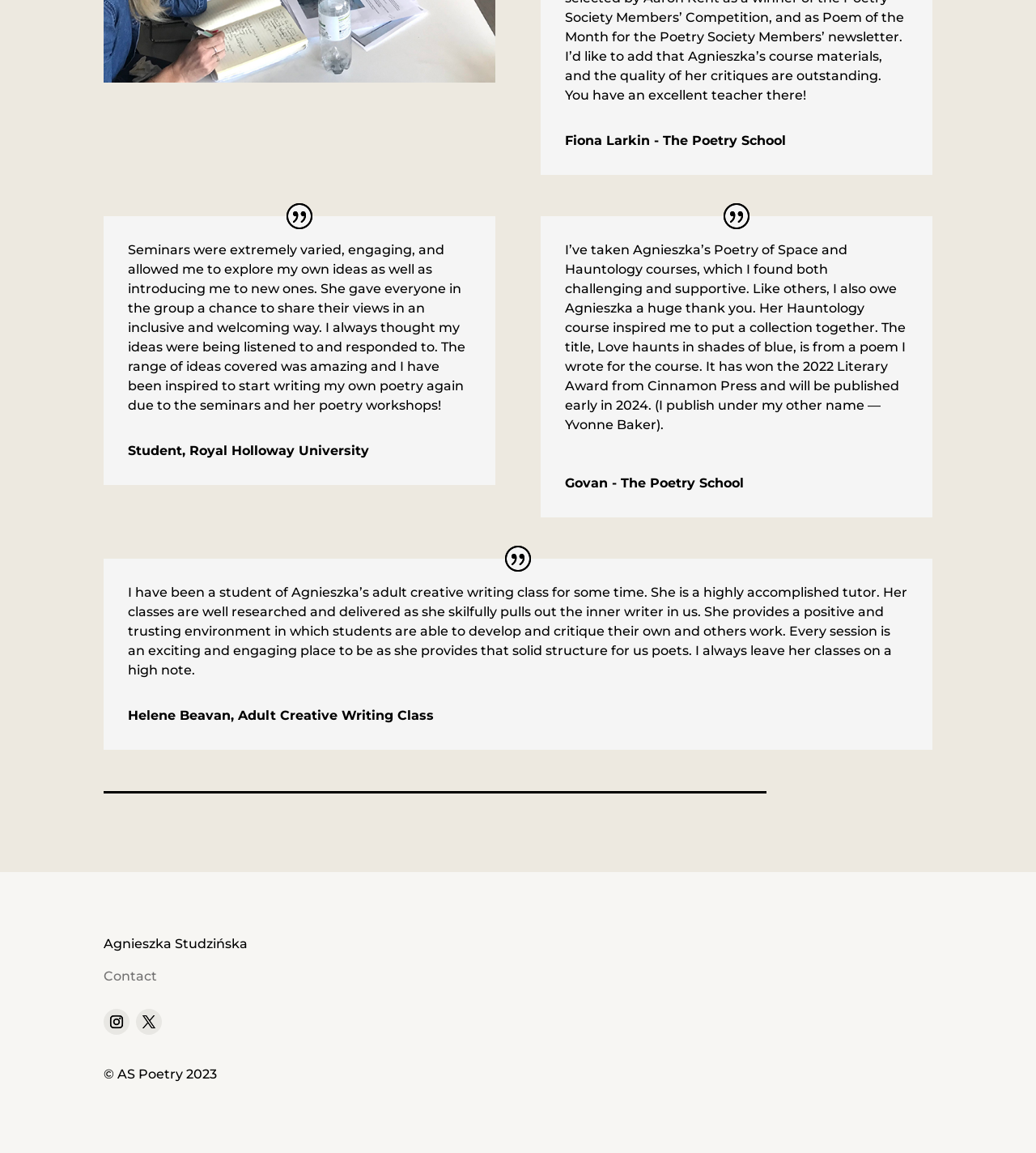Answer with a single word or phrase: 
What is the name of the poetry teacher?

Agnieszka Studzińska